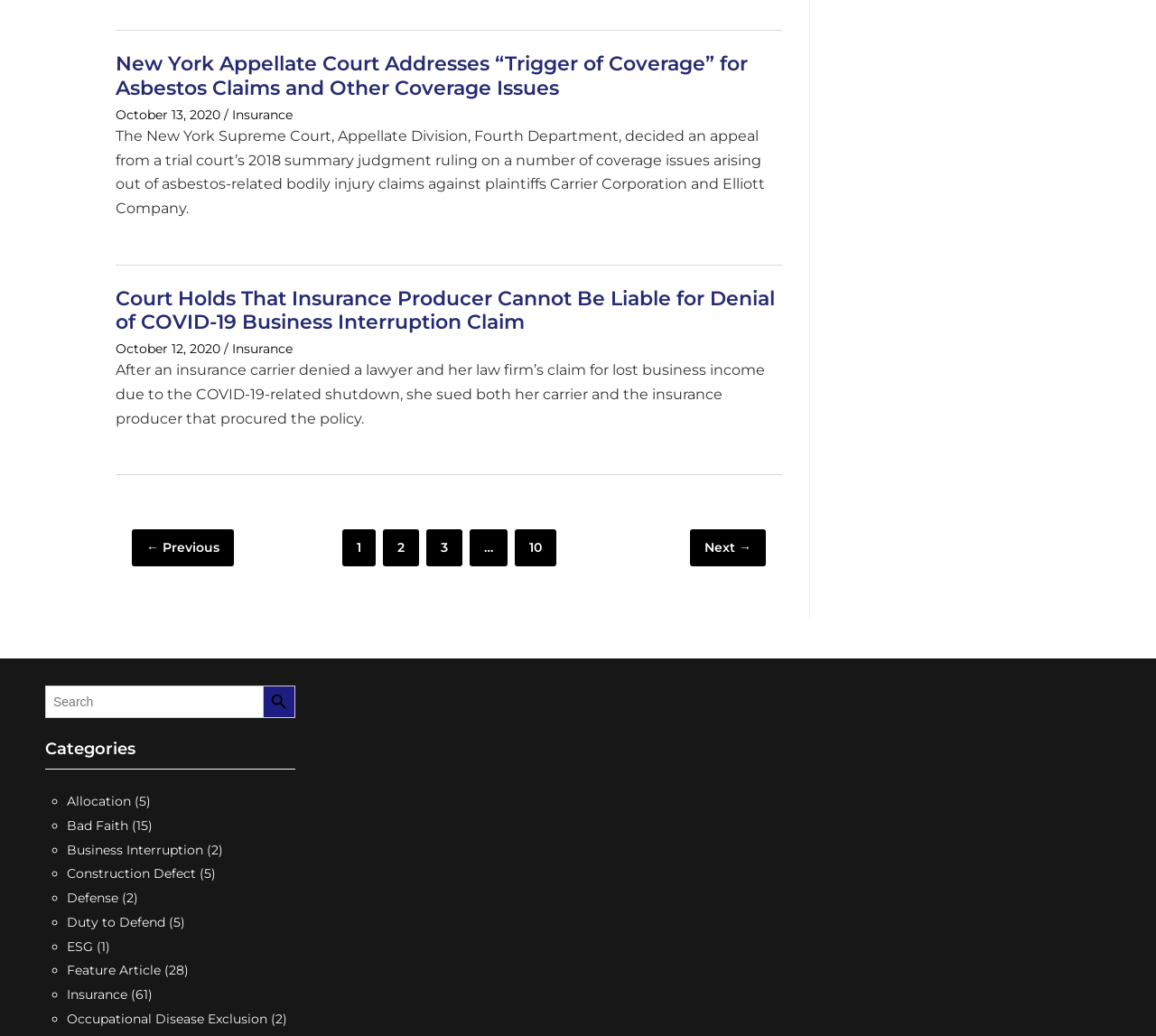Please determine the bounding box coordinates of the section I need to click to accomplish this instruction: "Read the post about New York Appellate Court".

[0.1, 0.05, 0.647, 0.096]